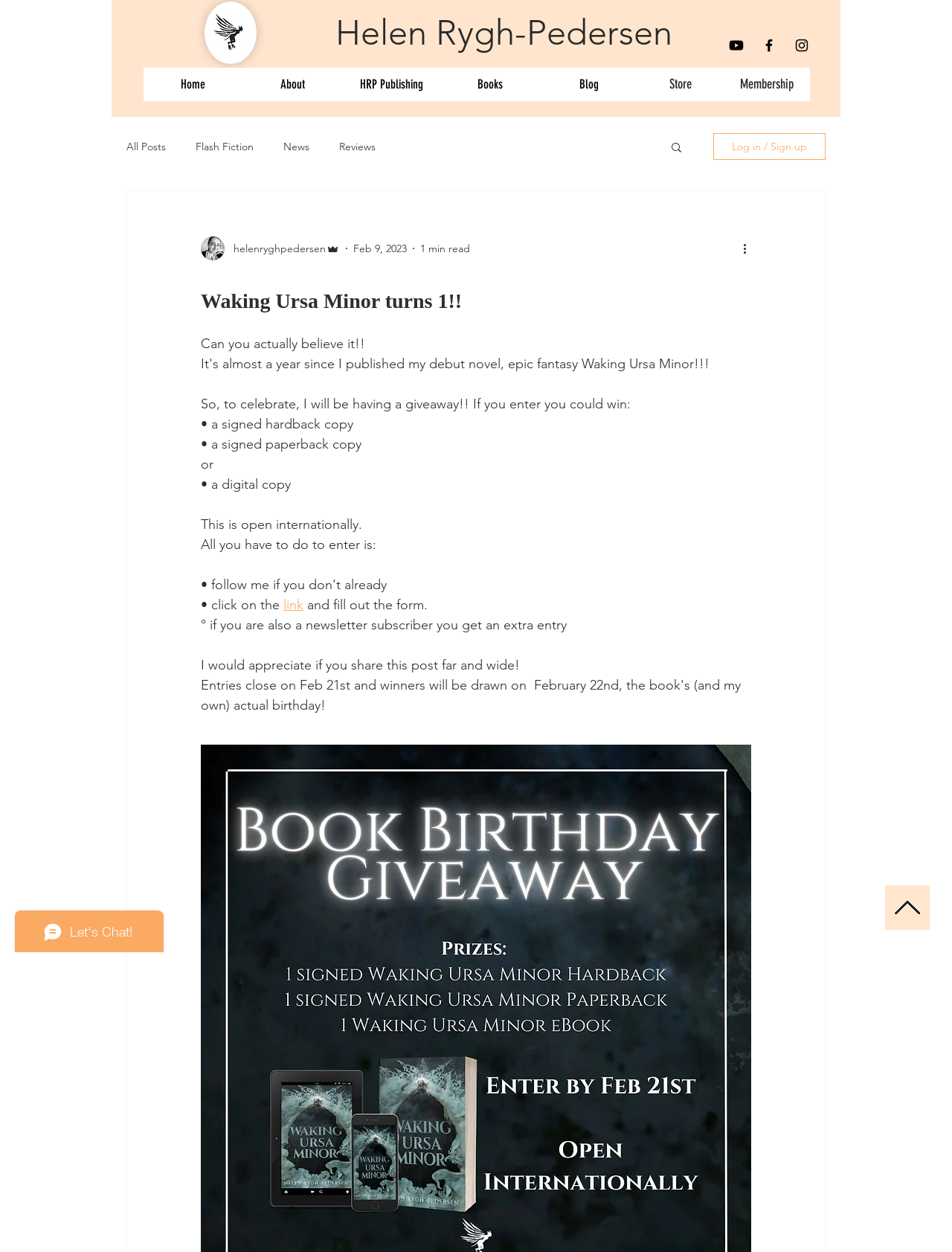Determine the bounding box coordinates of the clickable element to achieve the following action: 'Click on the link 'astringent''. Provide the coordinates as four float values between 0 and 1, formatted as [left, top, right, bottom].

None